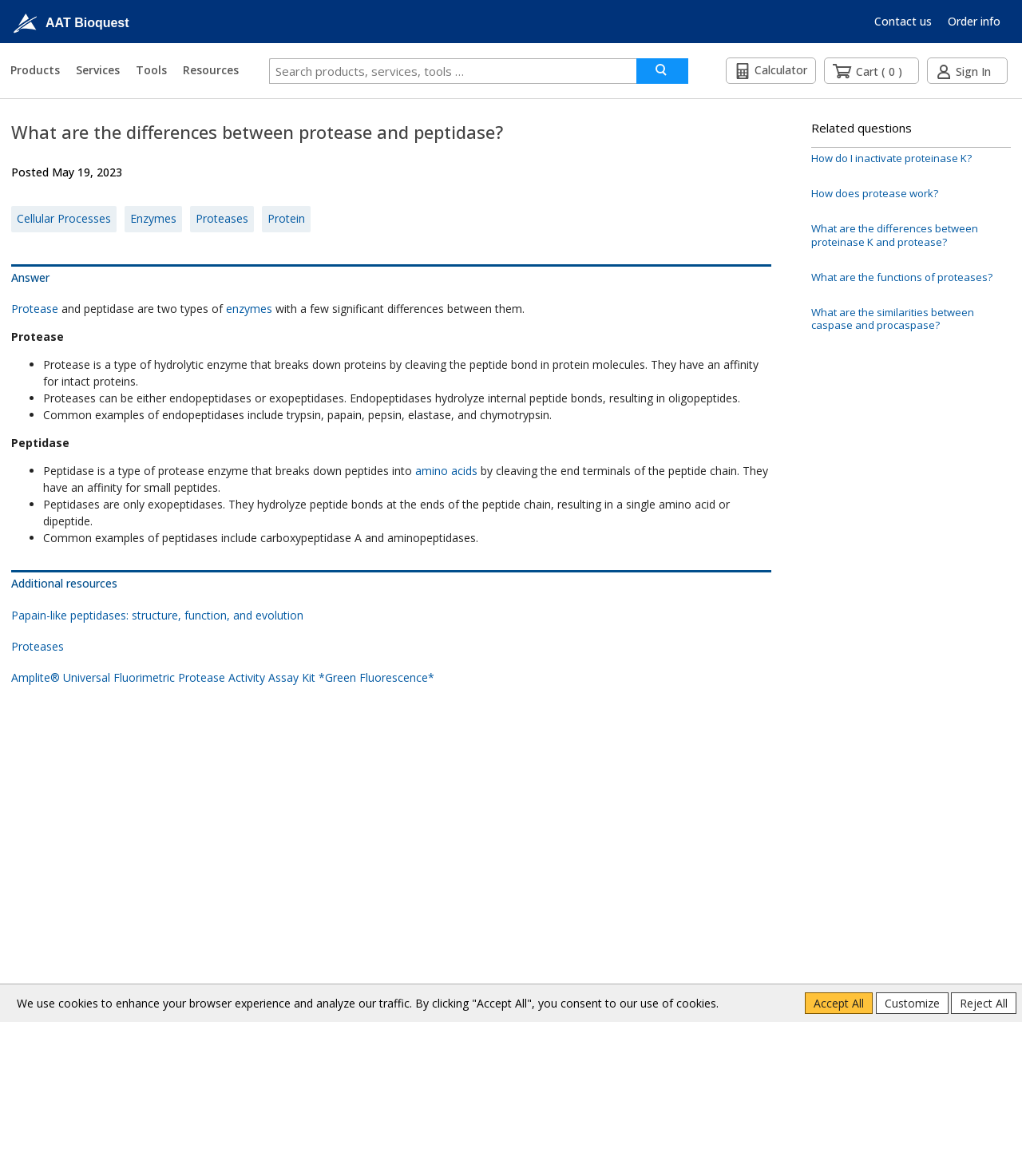Given the element description How does protease work?, predict the bounding box coordinates for the UI element in the webpage screenshot. The format should be (top-left x, top-left y, bottom-right x, bottom-right y), and the values should be between 0 and 1.

[0.794, 0.159, 0.989, 0.17]